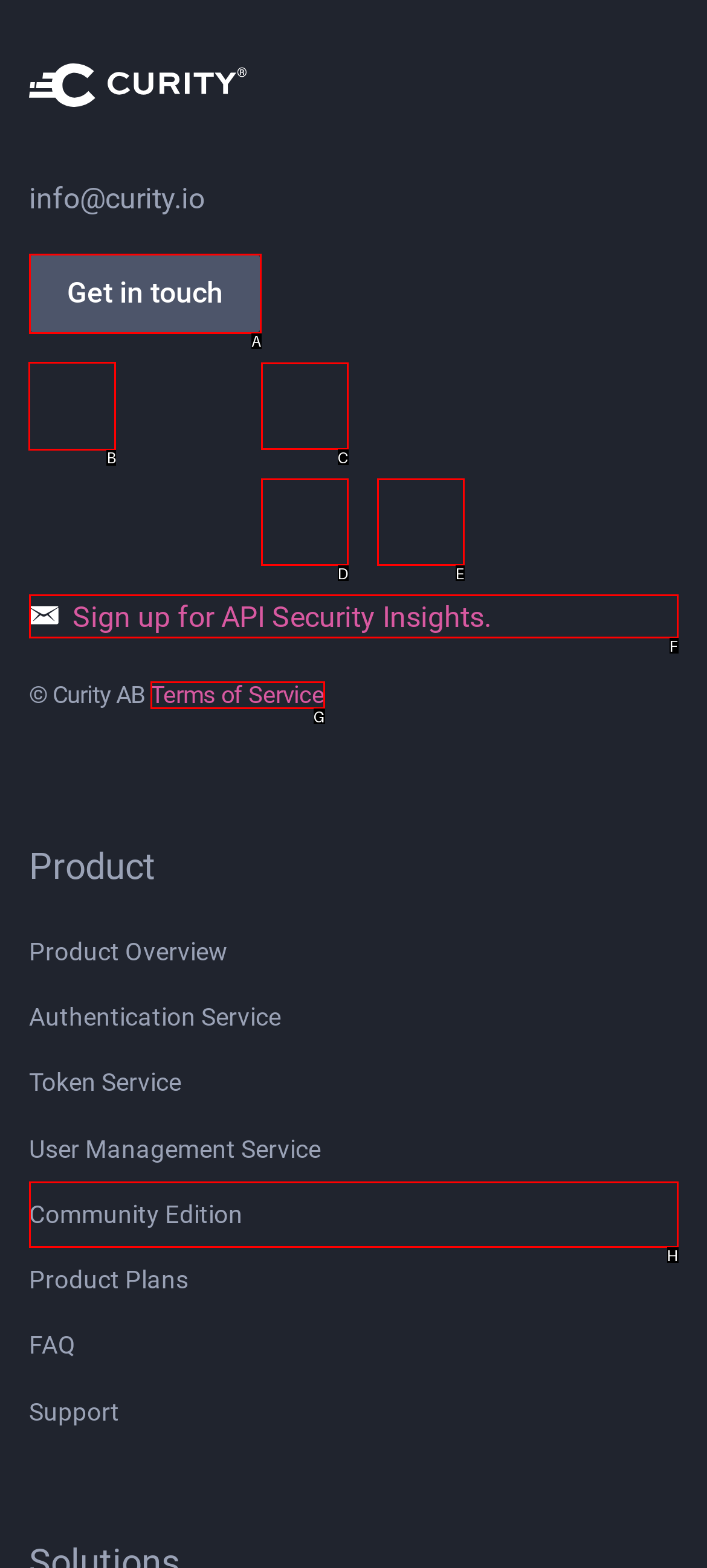To achieve the task: Follow Curity on X, indicate the letter of the correct choice from the provided options.

B